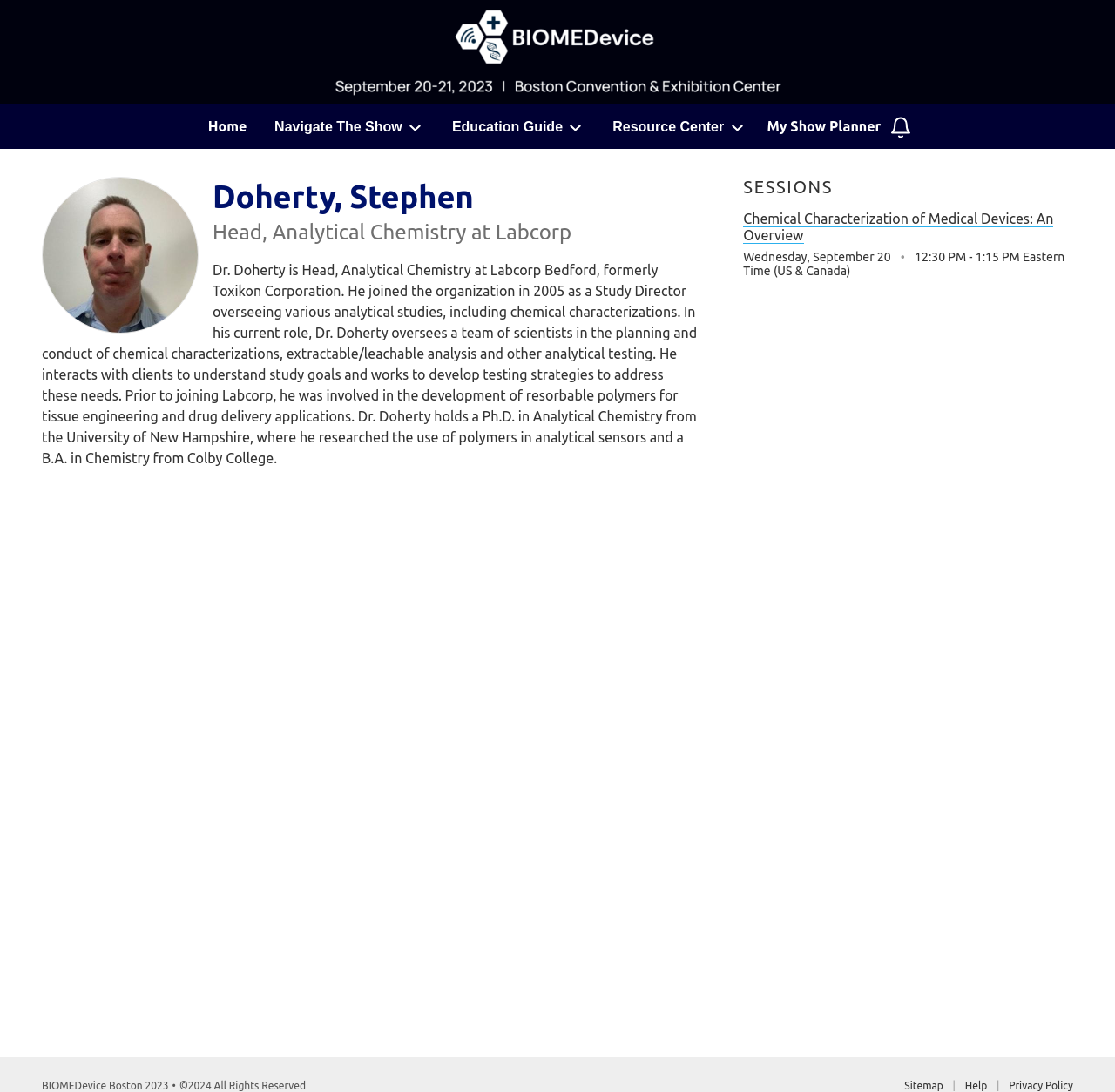Please give a short response to the question using one word or a phrase:
How many sessions are listed?

1